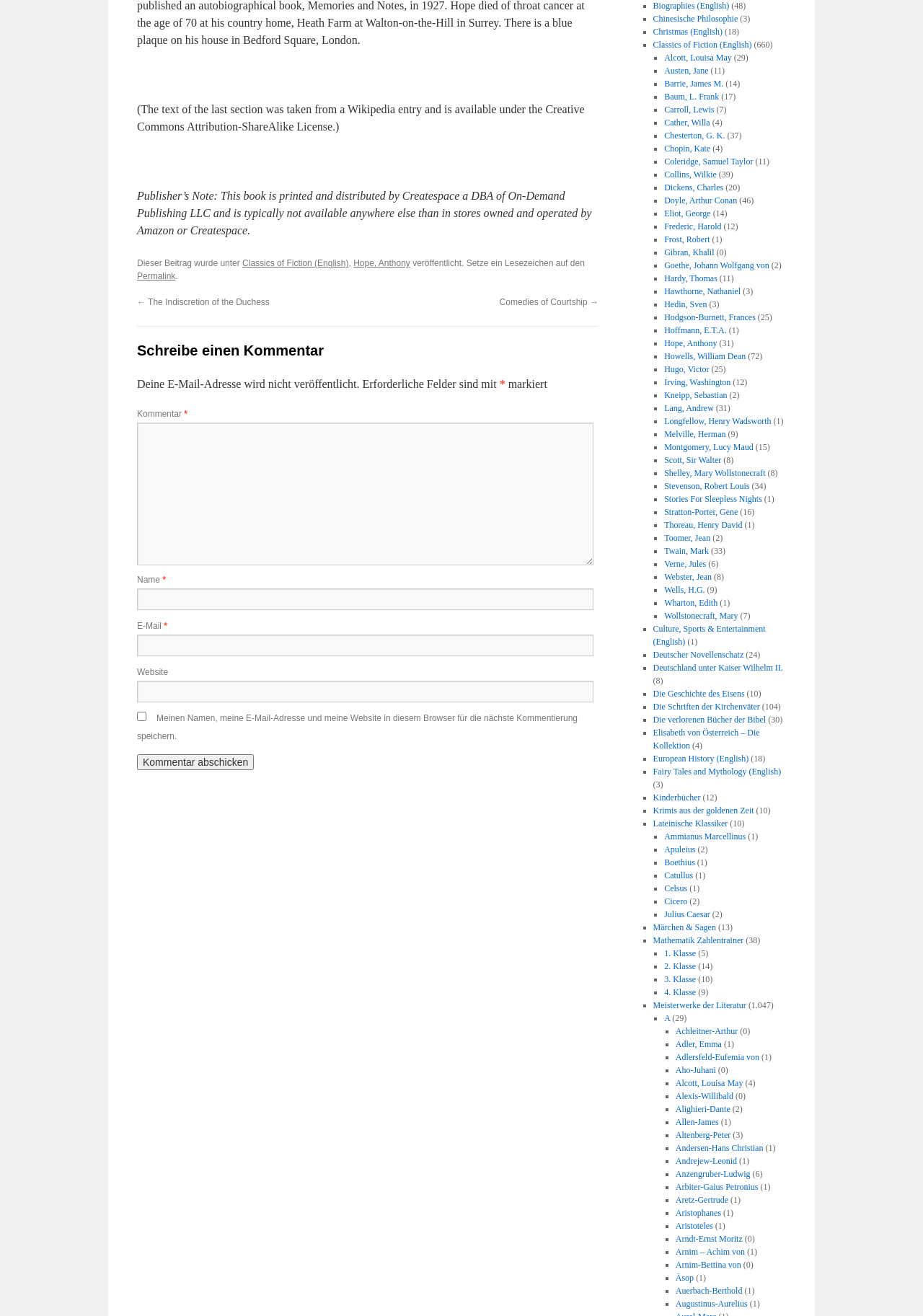Provide the bounding box coordinates for the UI element that is described by this text: "Die Schriften der Kirchenväter". The coordinates should be in the form of four float numbers between 0 and 1: [left, top, right, bottom].

[0.707, 0.533, 0.823, 0.541]